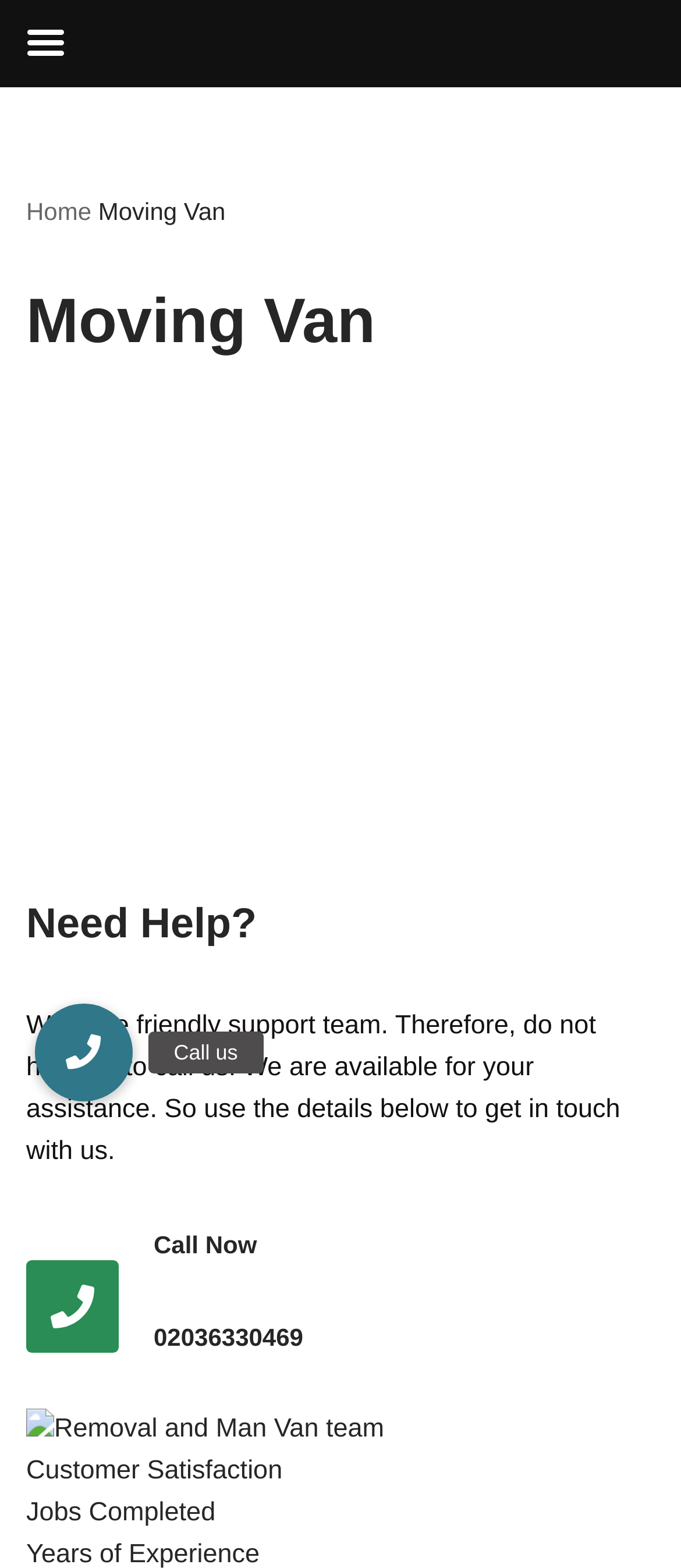What is the company's main service?
Answer the question with as much detail as possible.

Based on the webpage content, the company's main service is moving van services, which is evident from the multiple headings and text mentioning 'Moving Van' and 'Removal Vans'.